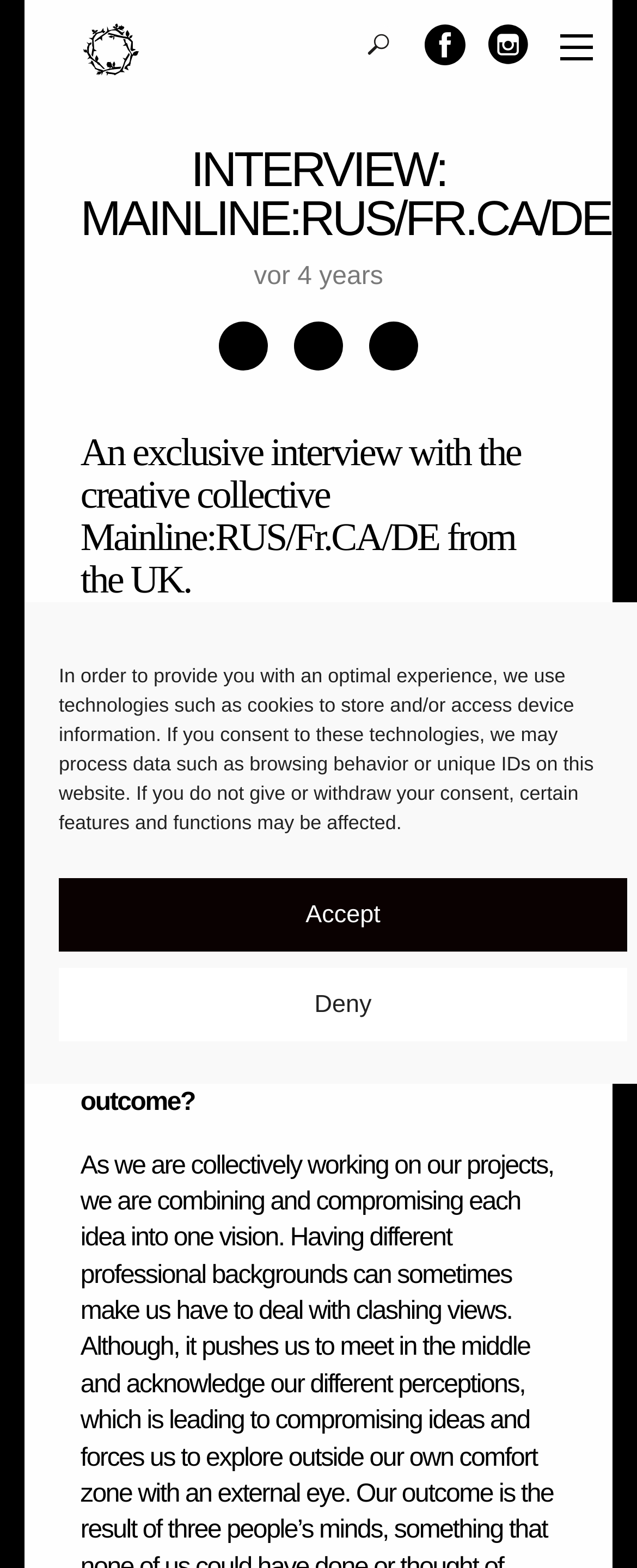Where is the collective based?
Ensure your answer is thorough and detailed.

I found the answer by reading the static text 'We are a collective based in London, merging the cultural settings of the founding members from Russia, French Canada and Germany by presenting intimacy and sexiness throughout garments and projects.' which mentions that the collective is based in London.